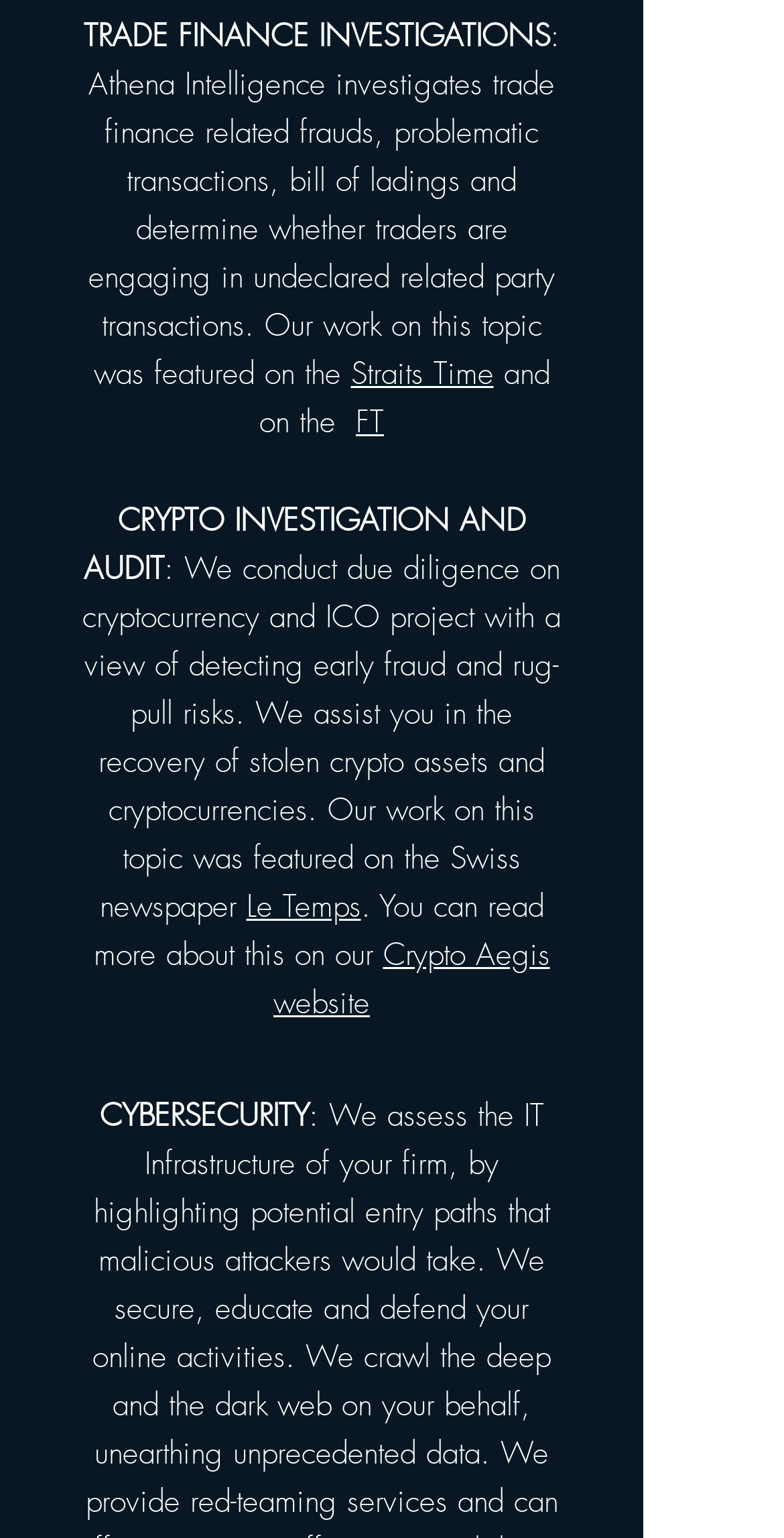Determine the bounding box for the UI element that matches this description: "Stannard, James T".

None